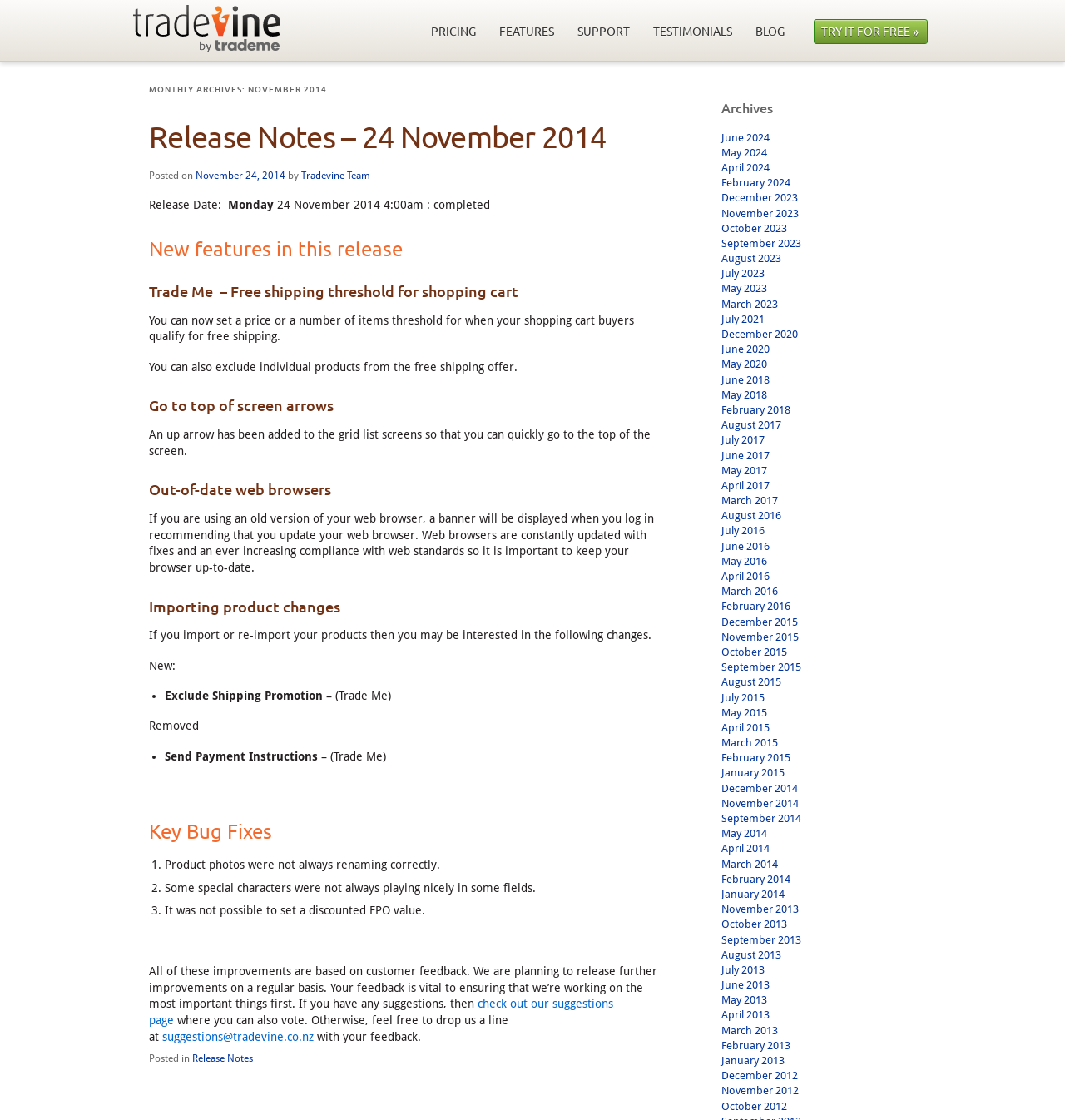Provide the bounding box coordinates of the section that needs to be clicked to accomplish the following instruction: "View pricing."

[0.398, 0.022, 0.455, 0.036]